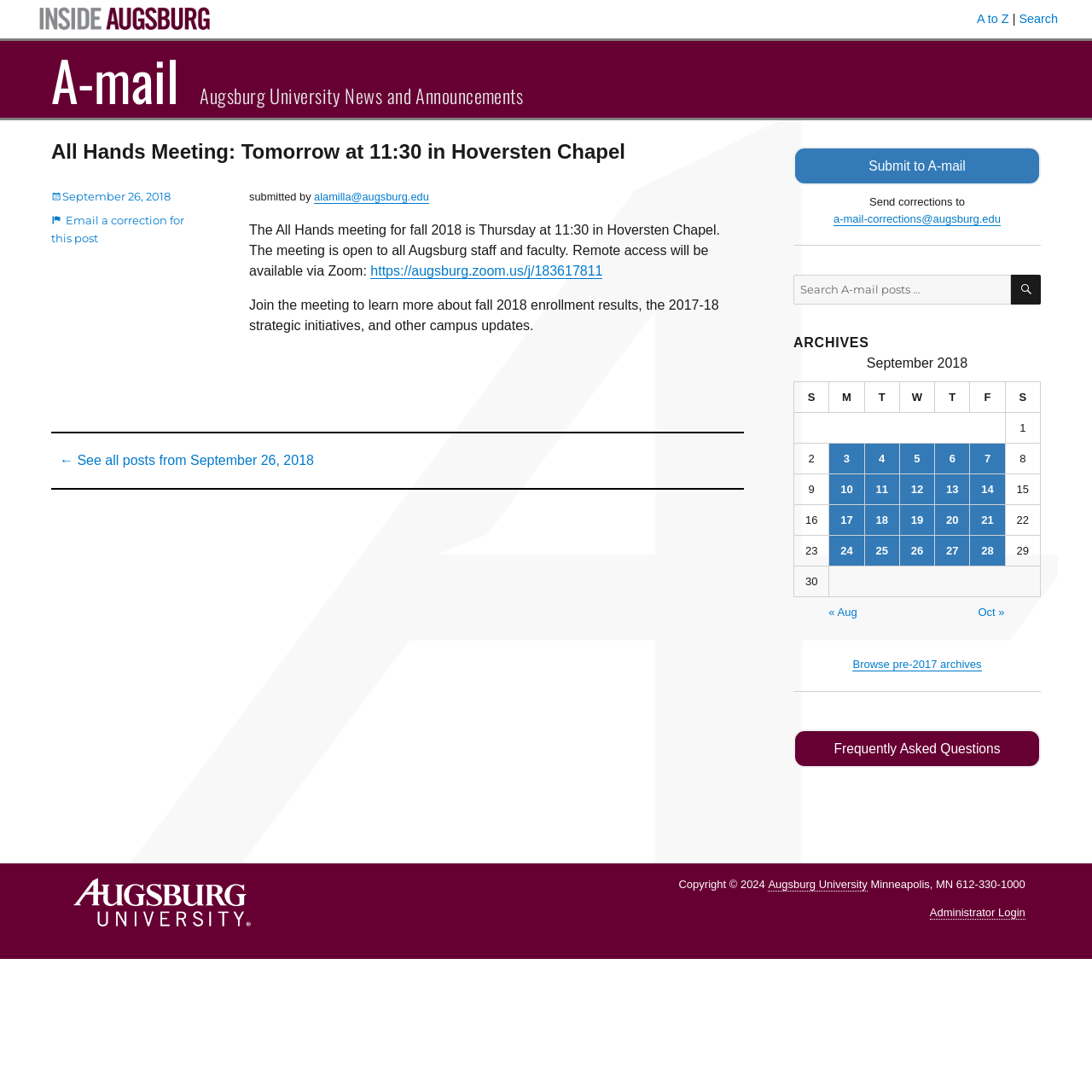Locate the bounding box coordinates of the element I should click to achieve the following instruction: "Submit to A-mail".

[0.727, 0.134, 0.953, 0.17]